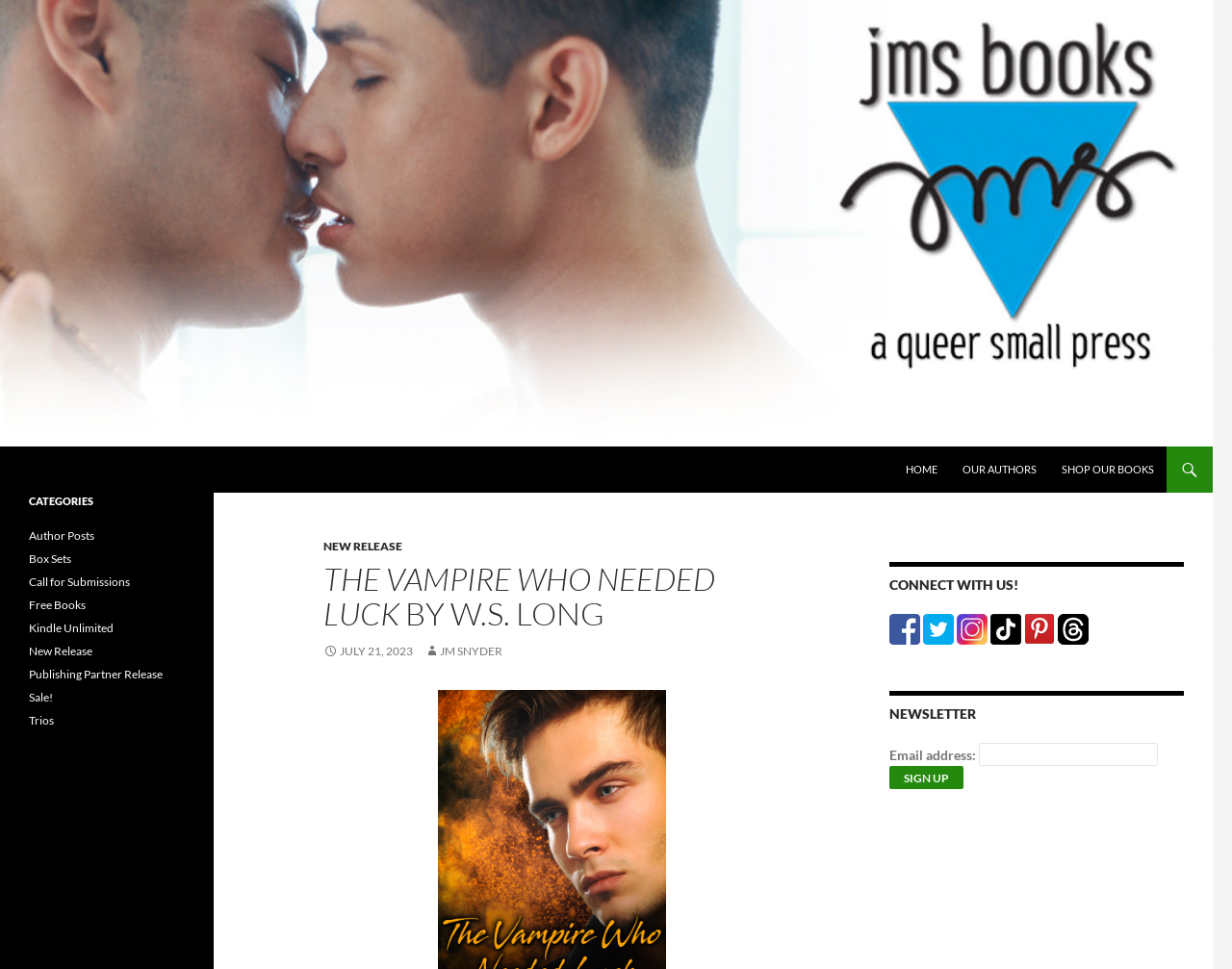Identify the bounding box coordinates of the clickable region to carry out the given instruction: "Sign up for the newsletter".

[0.722, 0.79, 0.782, 0.814]